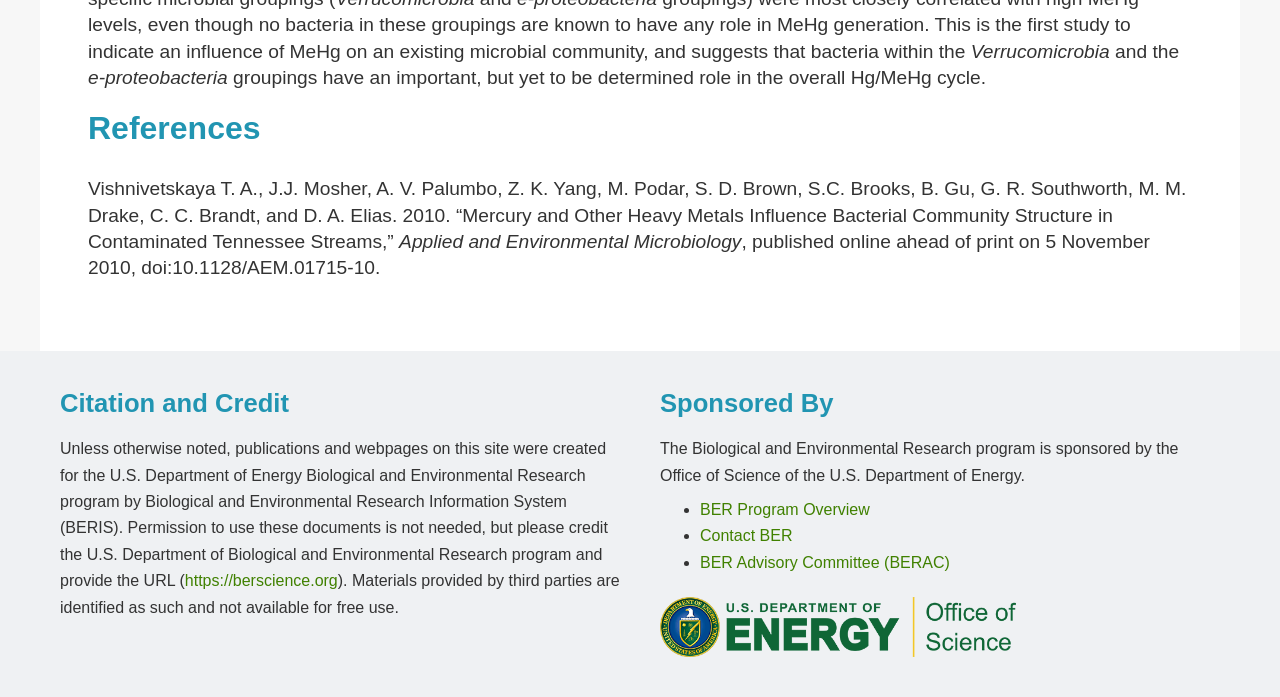Find the coordinates for the bounding box of the element with this description: "BER Advisory Committee (BERAC)".

[0.547, 0.795, 0.742, 0.819]